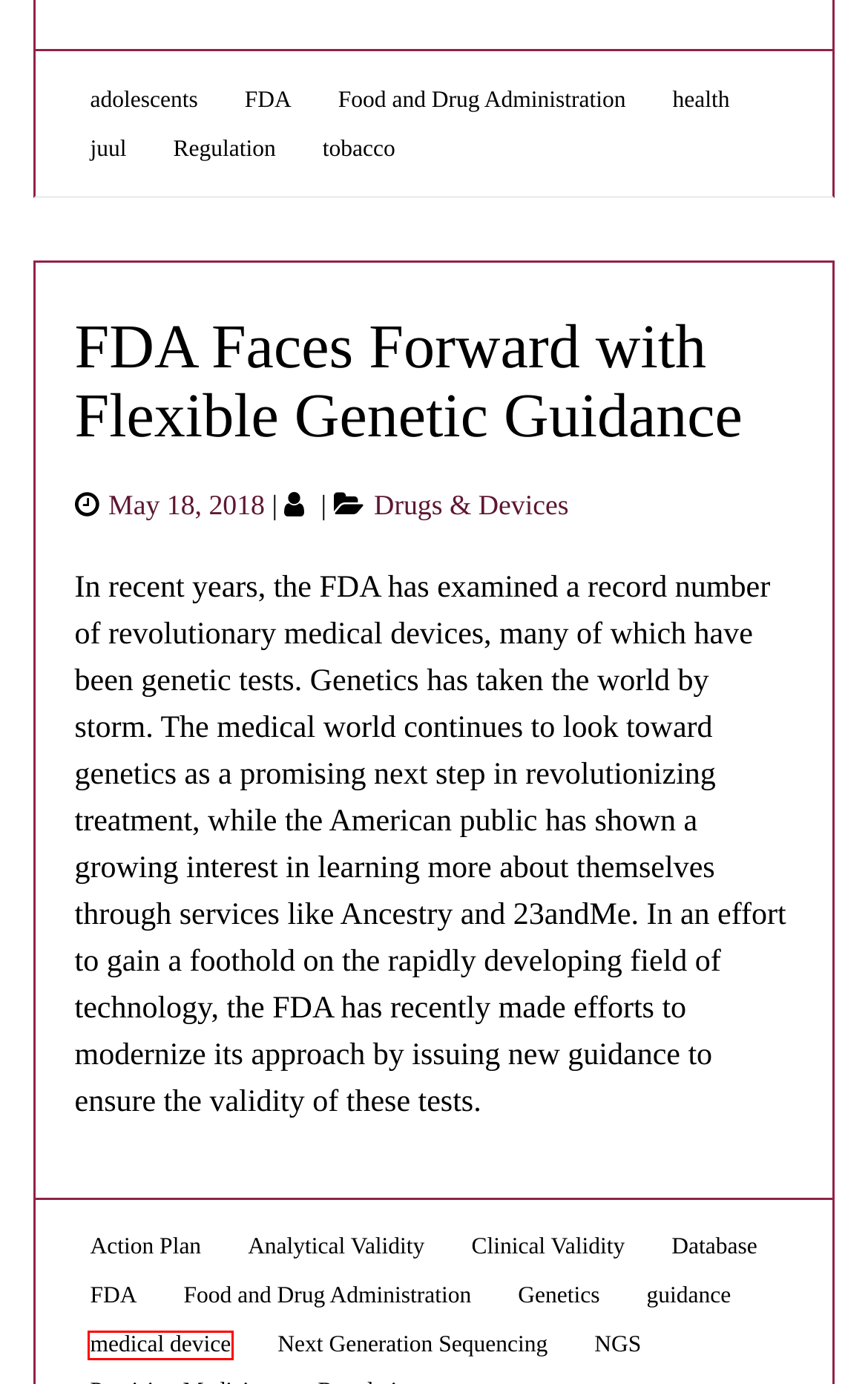Take a look at the provided webpage screenshot featuring a red bounding box around an element. Select the most appropriate webpage description for the page that loads after clicking on the element inside the red bounding box. Here are the candidates:
A. medical device – INSIDE COMPLIANCE
B. juul – INSIDE COMPLIANCE
C. Genetics – INSIDE COMPLIANCE
D. Next Generation Sequencing – INSIDE COMPLIANCE
E. NGS – INSIDE COMPLIANCE
F. Clinical Validity – INSIDE COMPLIANCE
G. Action Plan – INSIDE COMPLIANCE
H. Analytical Validity – INSIDE COMPLIANCE

A